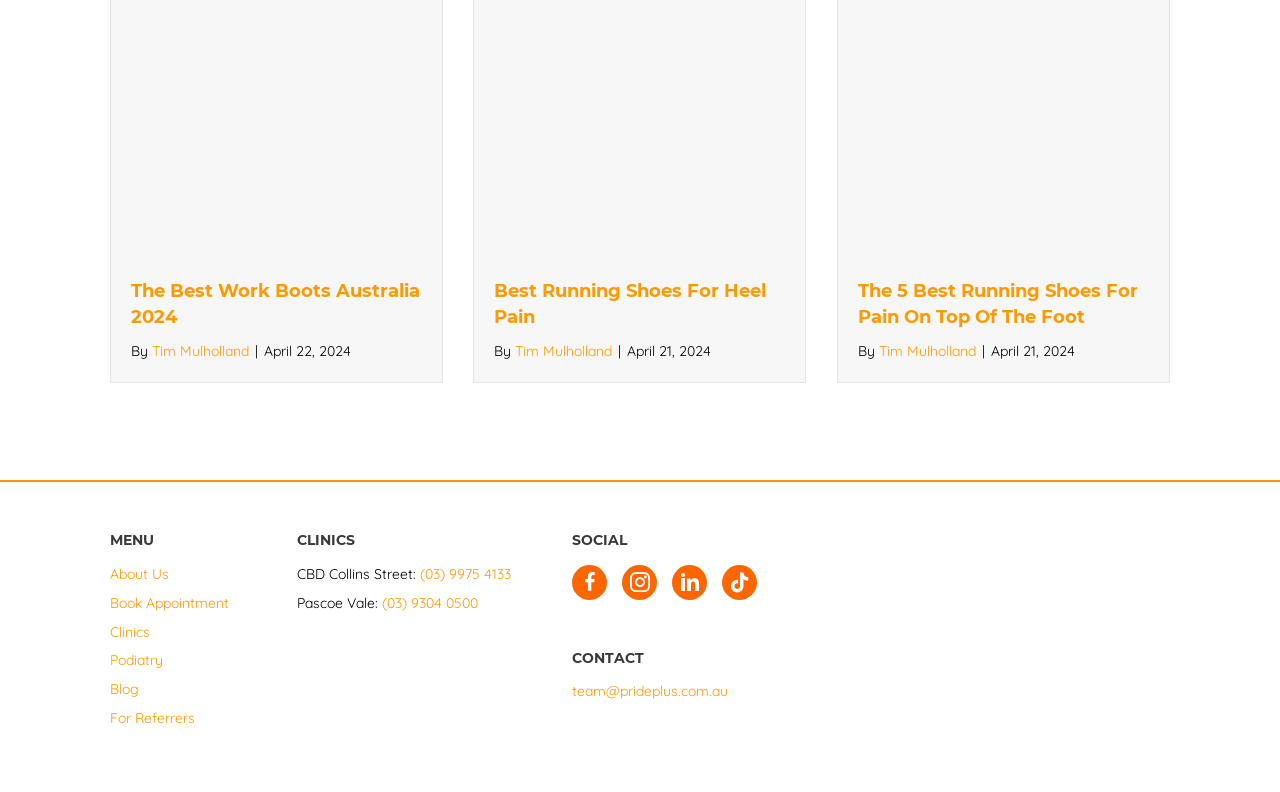Determine the bounding box coordinates for the area that needs to be clicked to fulfill this task: "View the blog post about the best running shoes for heel pain". The coordinates must be given as four float numbers between 0 and 1, i.e., [left, top, right, bottom].

[0.371, 0.1, 0.629, 0.129]